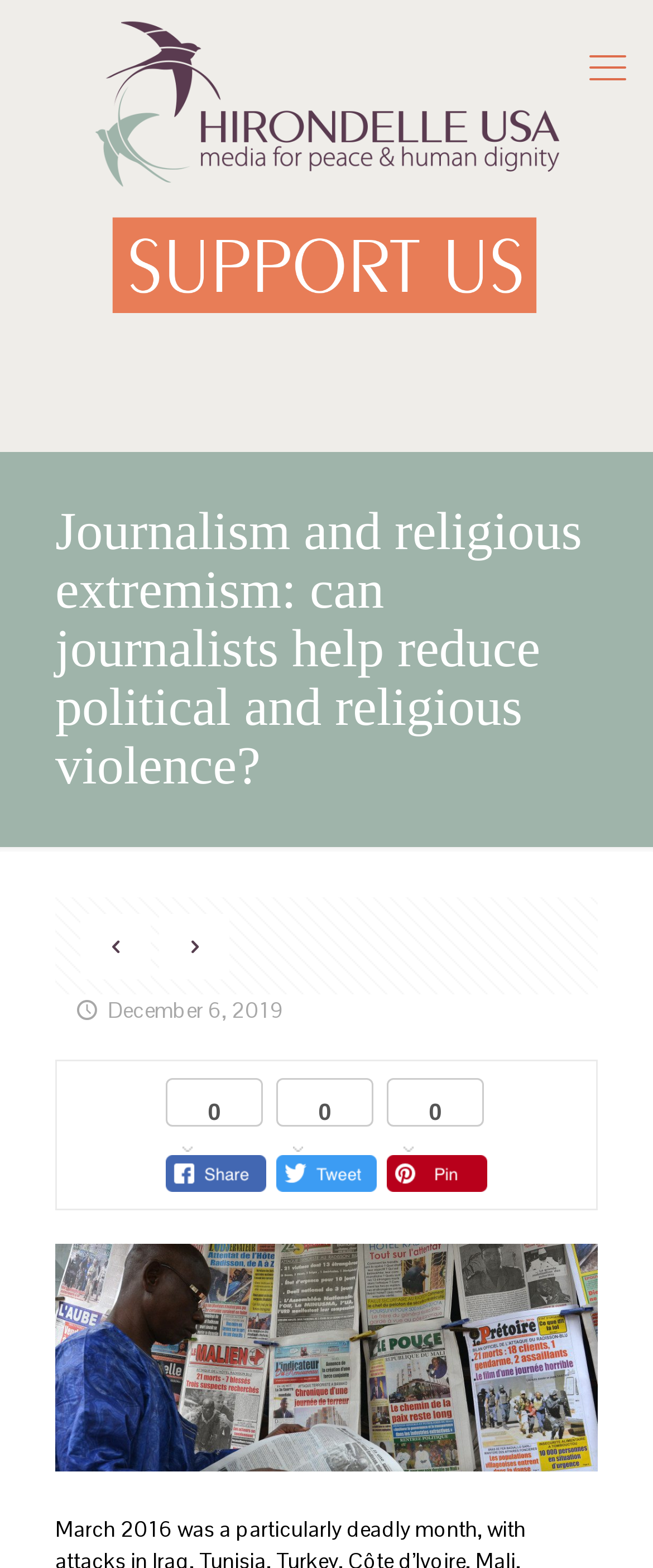What is the date of the post?
From the image, provide a succinct answer in one word or a short phrase.

December 6, 2019